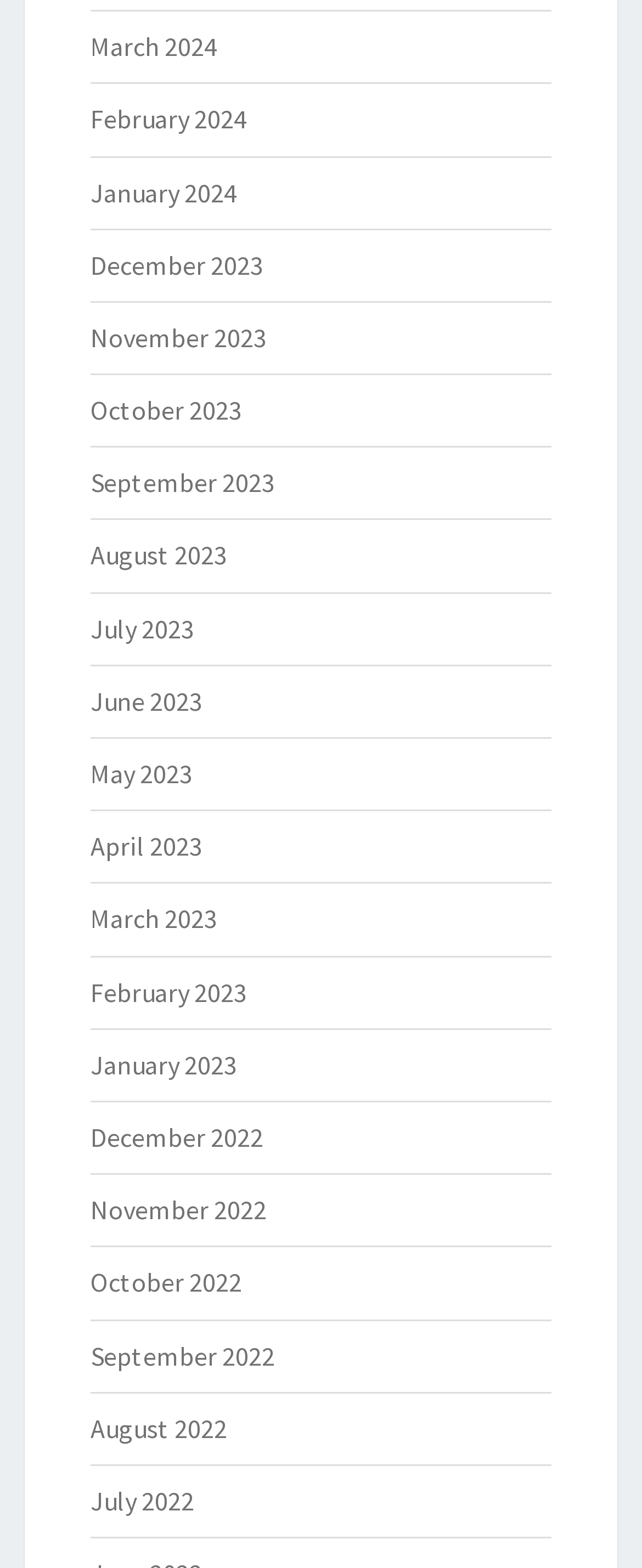Find and specify the bounding box coordinates that correspond to the clickable region for the instruction: "browse January 2024".

[0.141, 0.112, 0.369, 0.133]